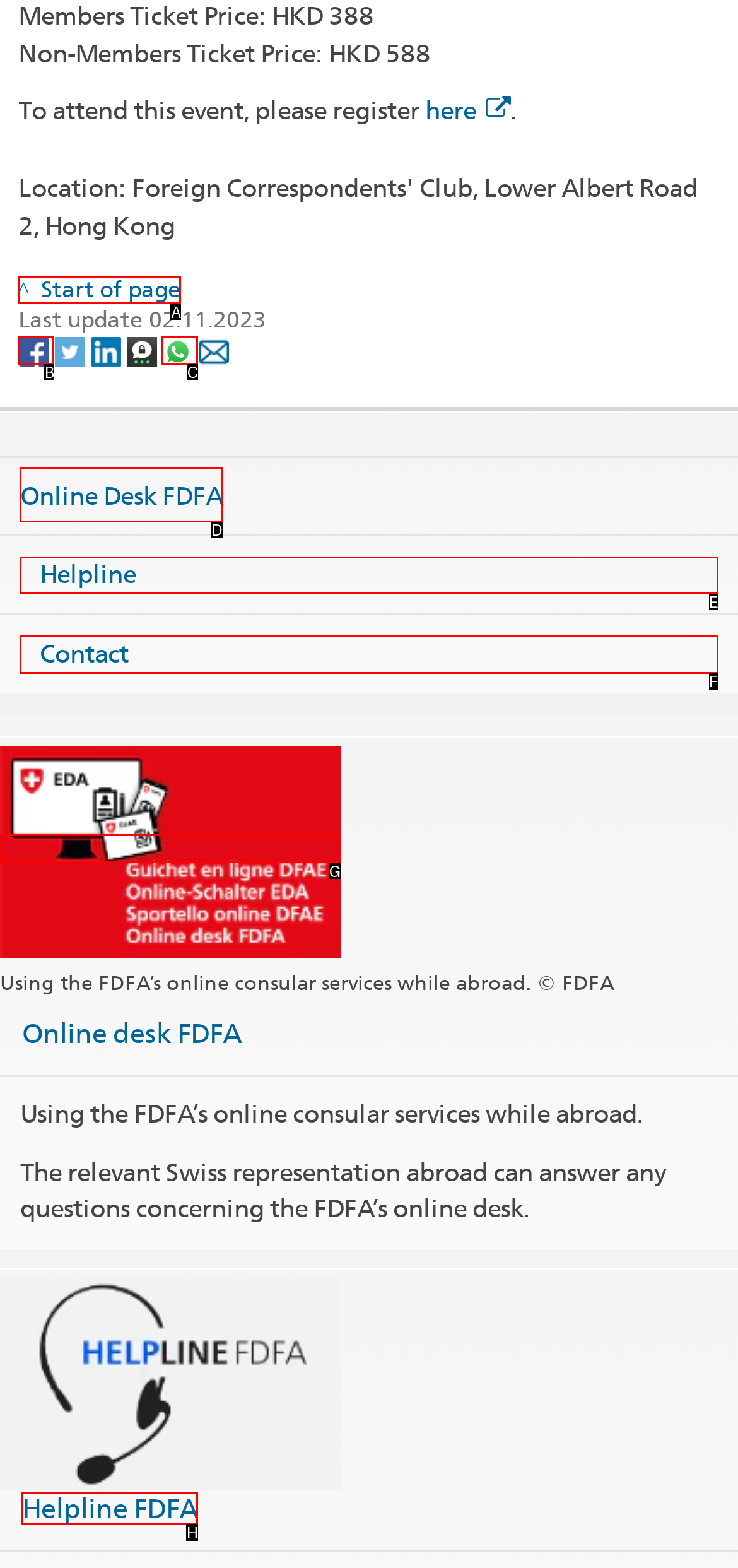Decide which UI element to click to accomplish the task: Learn more about Online Desk FDFA
Respond with the corresponding option letter.

D